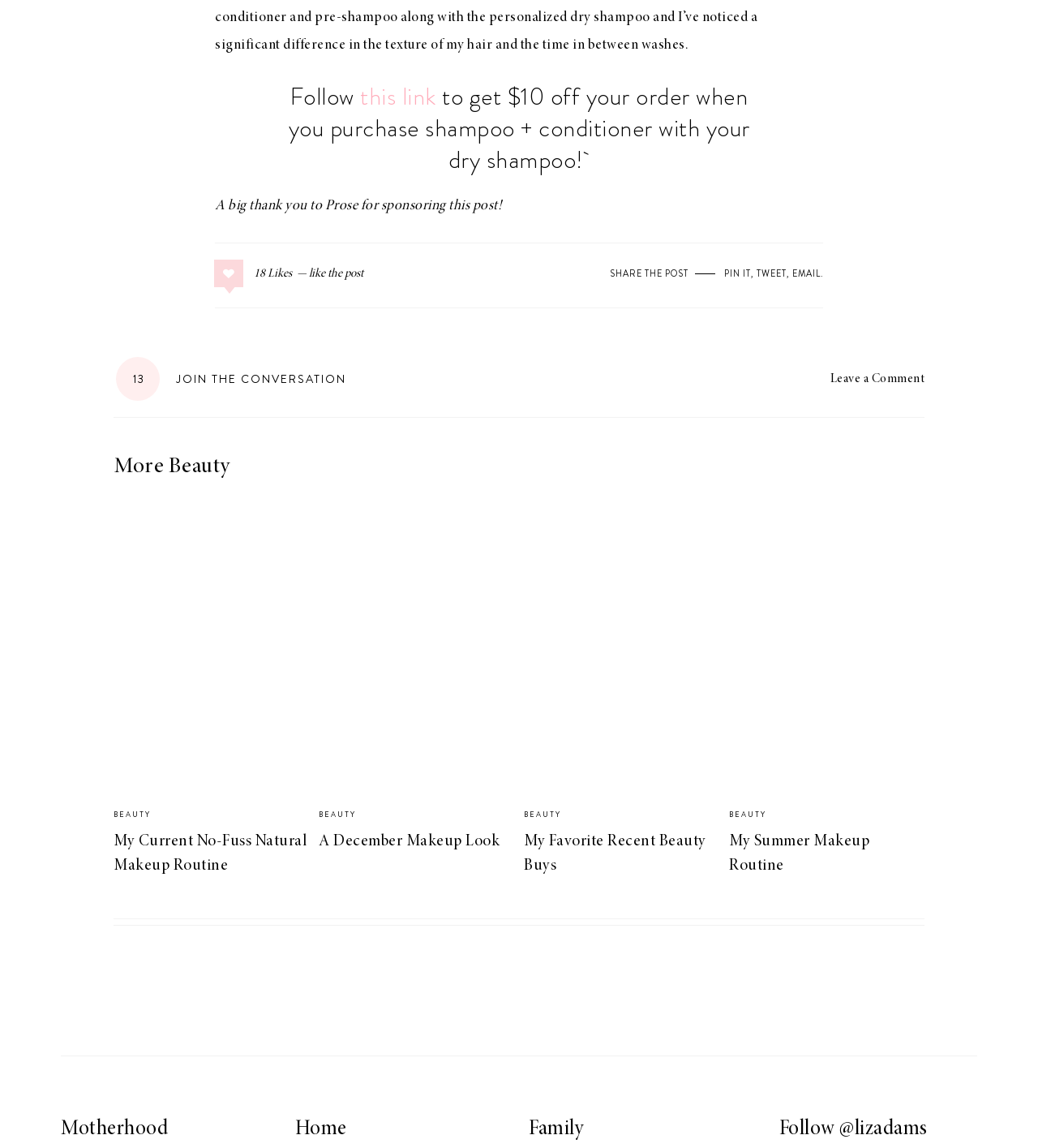Please identify the bounding box coordinates of the element that needs to be clicked to execute the following command: "Pin it". Provide the bounding box using four float numbers between 0 and 1, formatted as [left, top, right, bottom].

[0.698, 0.232, 0.723, 0.244]